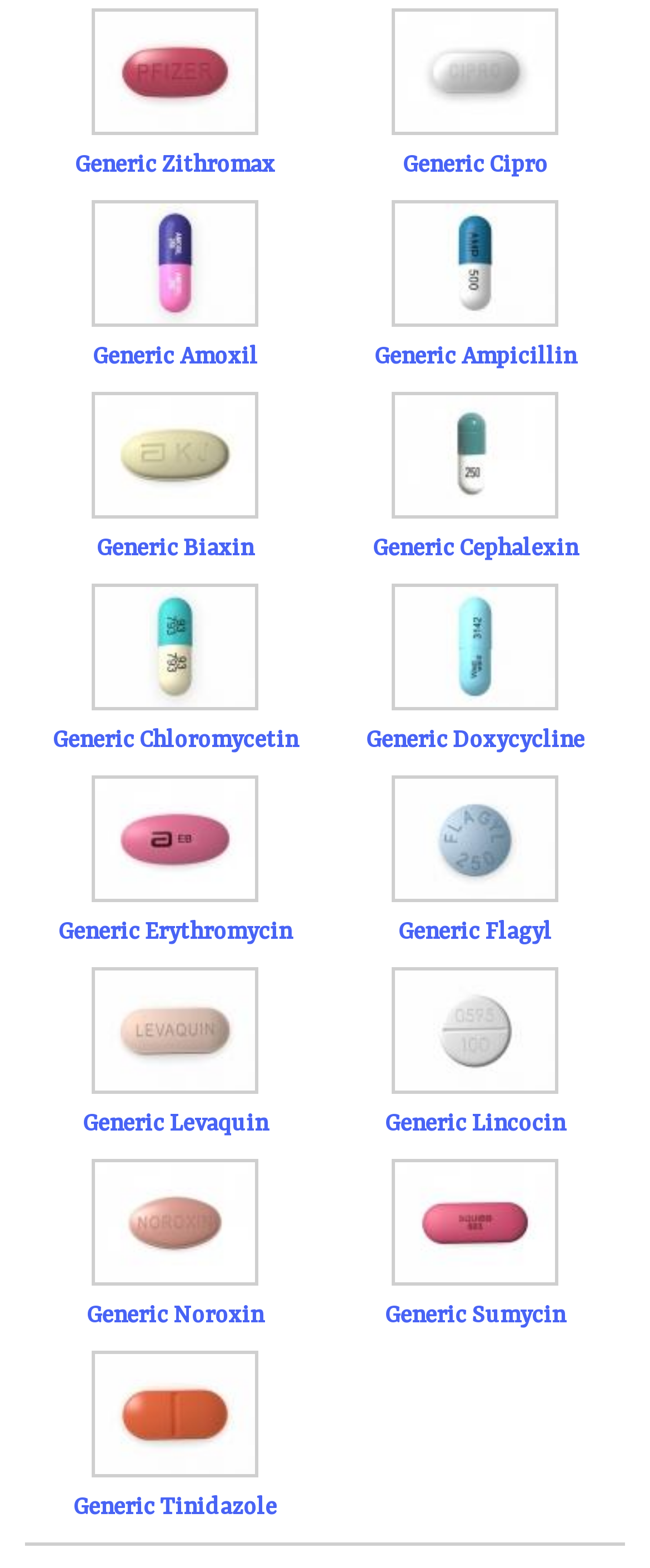Are all the antibiotics listed on the webpage generic?
Using the visual information from the image, give a one-word or short-phrase answer.

Yes